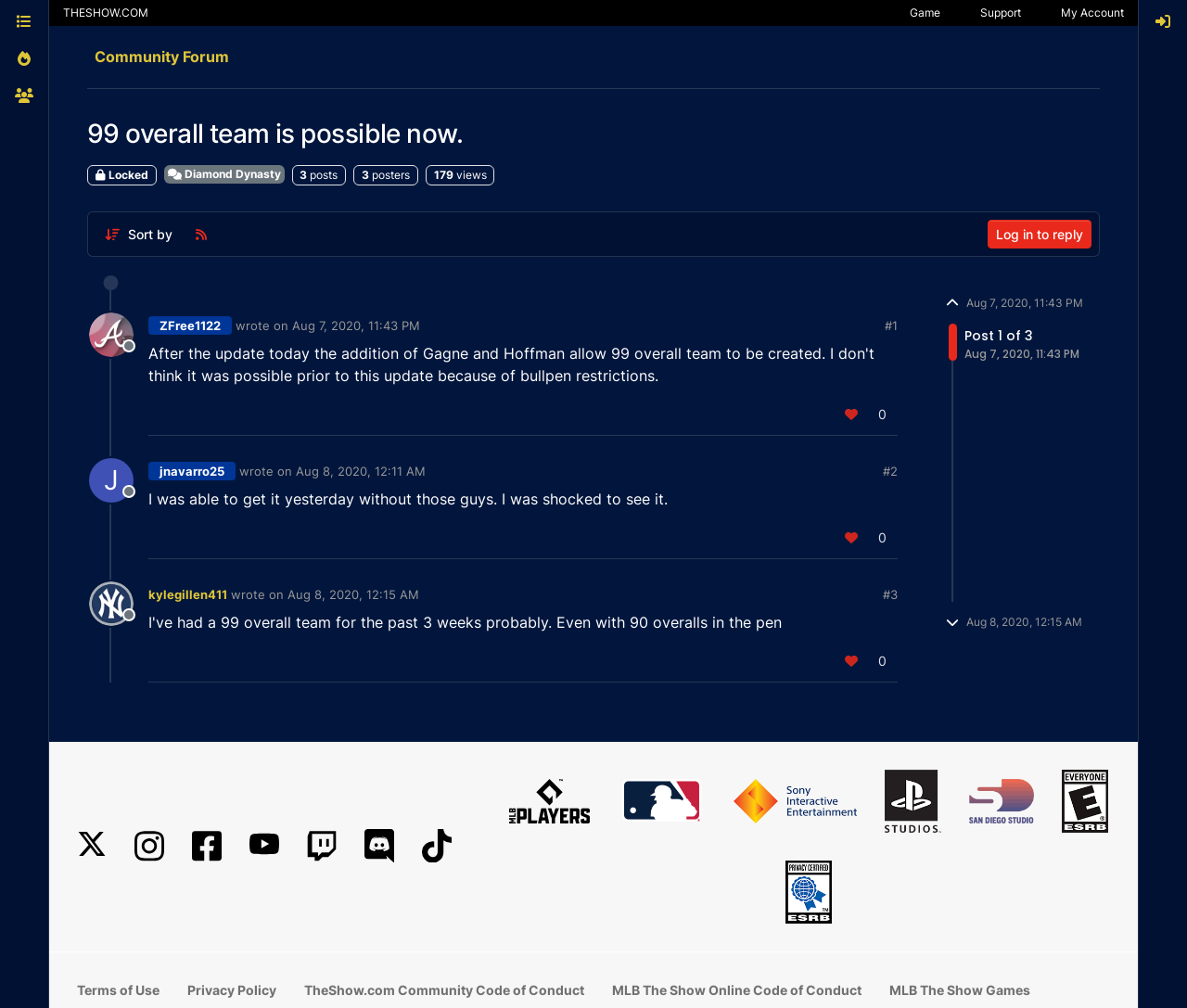Pinpoint the bounding box coordinates of the element to be clicked to execute the instruction: "View the user profile of ZFree1122 by clicking on the username".

[0.125, 0.314, 0.195, 0.332]